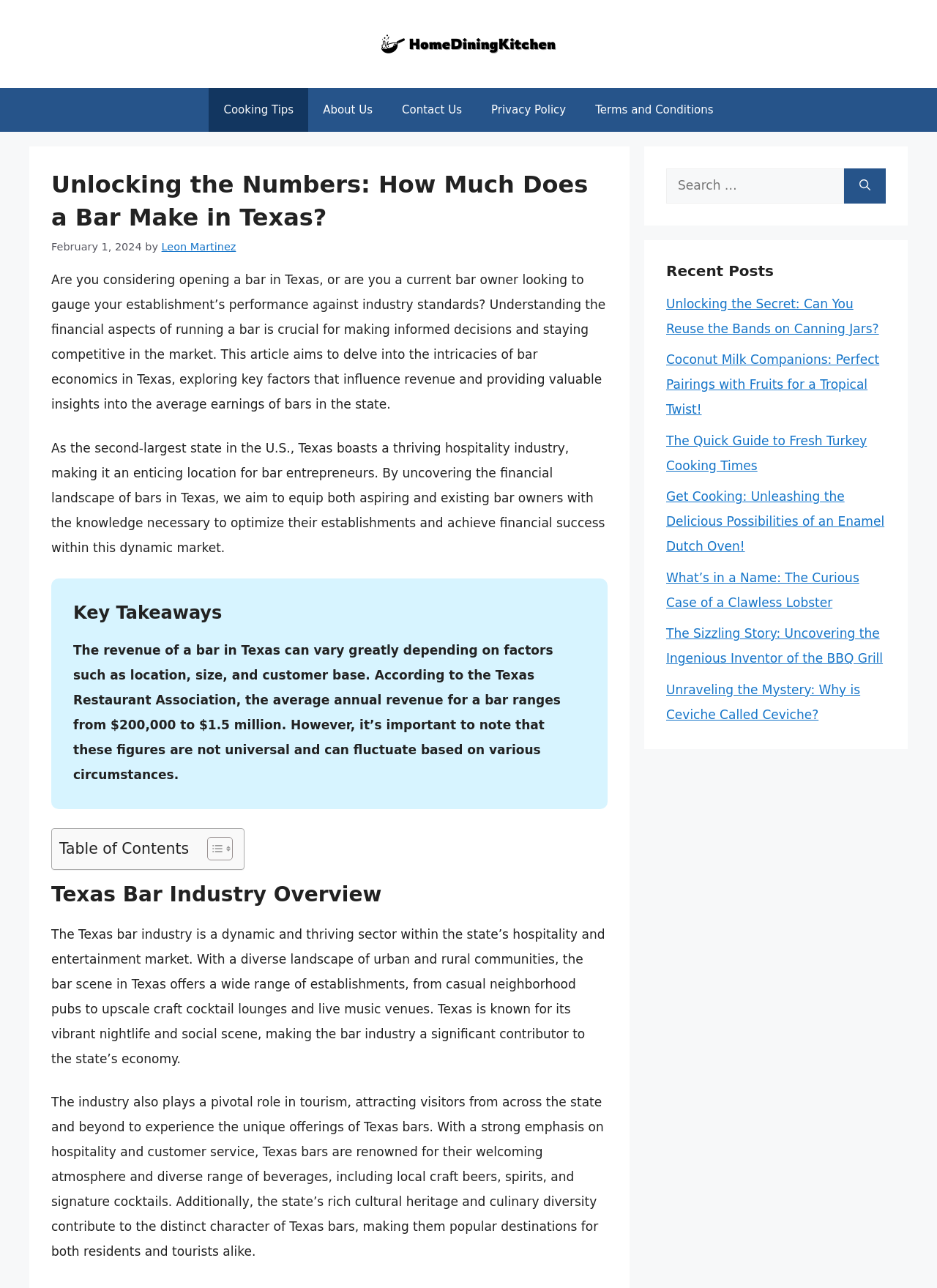What is the main topic of this webpage?
Could you answer the question in a detailed manner, providing as much information as possible?

Based on the content of the webpage, it appears to be discussing the financial aspects of running a bar in Texas, including the average revenue of bars and factors that influence their performance. The webpage provides an overview of the Texas bar industry and its significance in the state's economy.